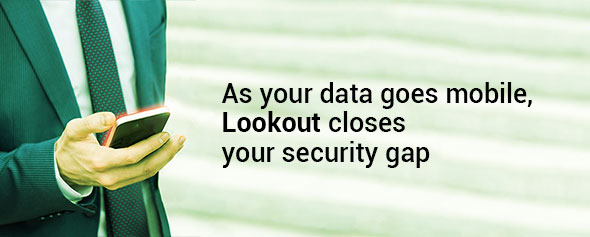What is the main message of the overlaid text?
Please describe in detail the information shown in the image to answer the question.

The overlaid text 'As your data goes mobile, Lookout closes your security gap' emphasizes the importance of mobile security in an increasingly digital world, suggesting that Lookout provides solutions to protect sensitive data as organizations embrace mobile devices.